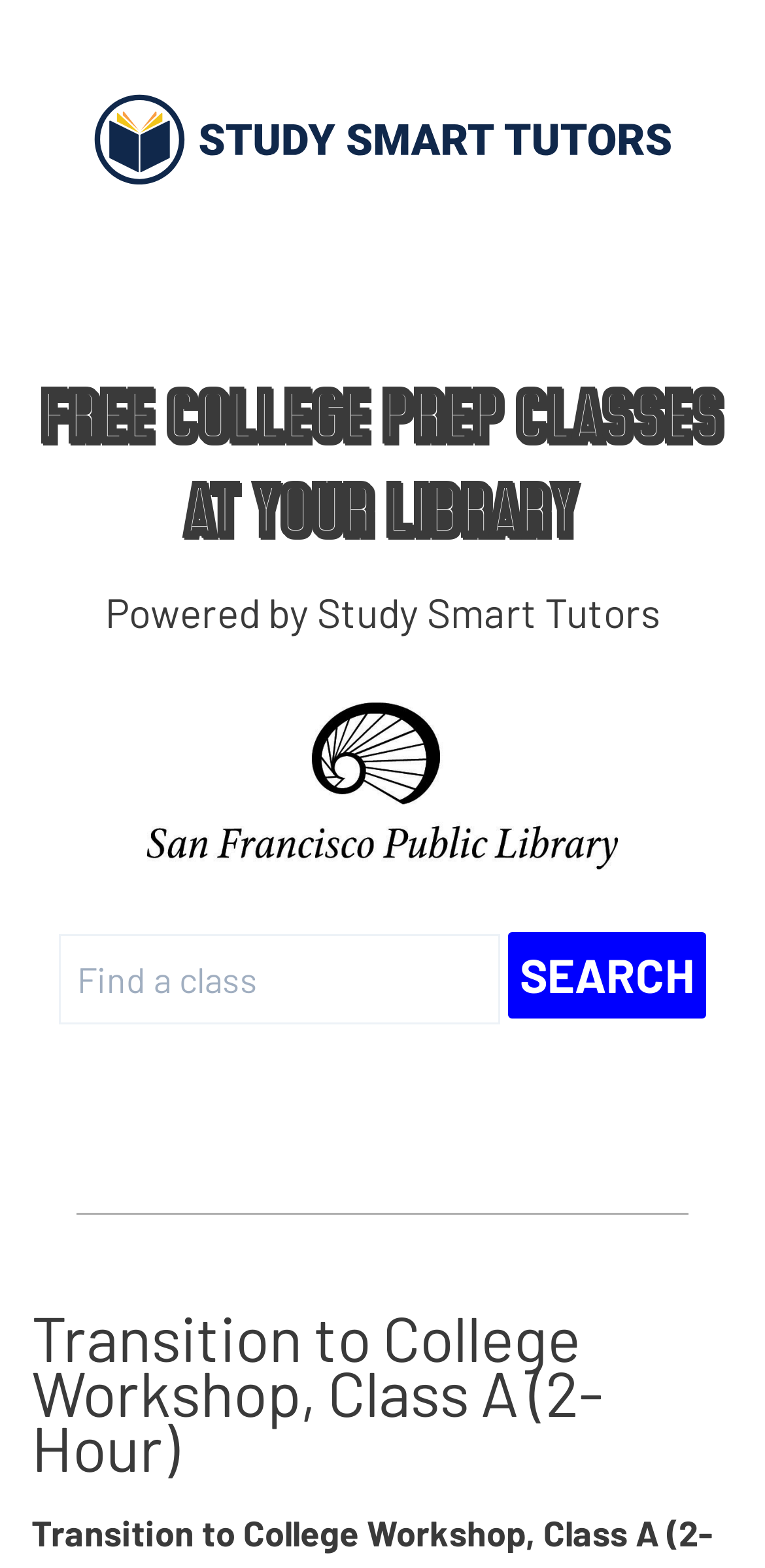What is the company powering the website?
Based on the image, answer the question with as much detail as possible.

The static text element 'Powered by Study Smart Tutors' reveals that the company powering the website is Study Smart Tutors.